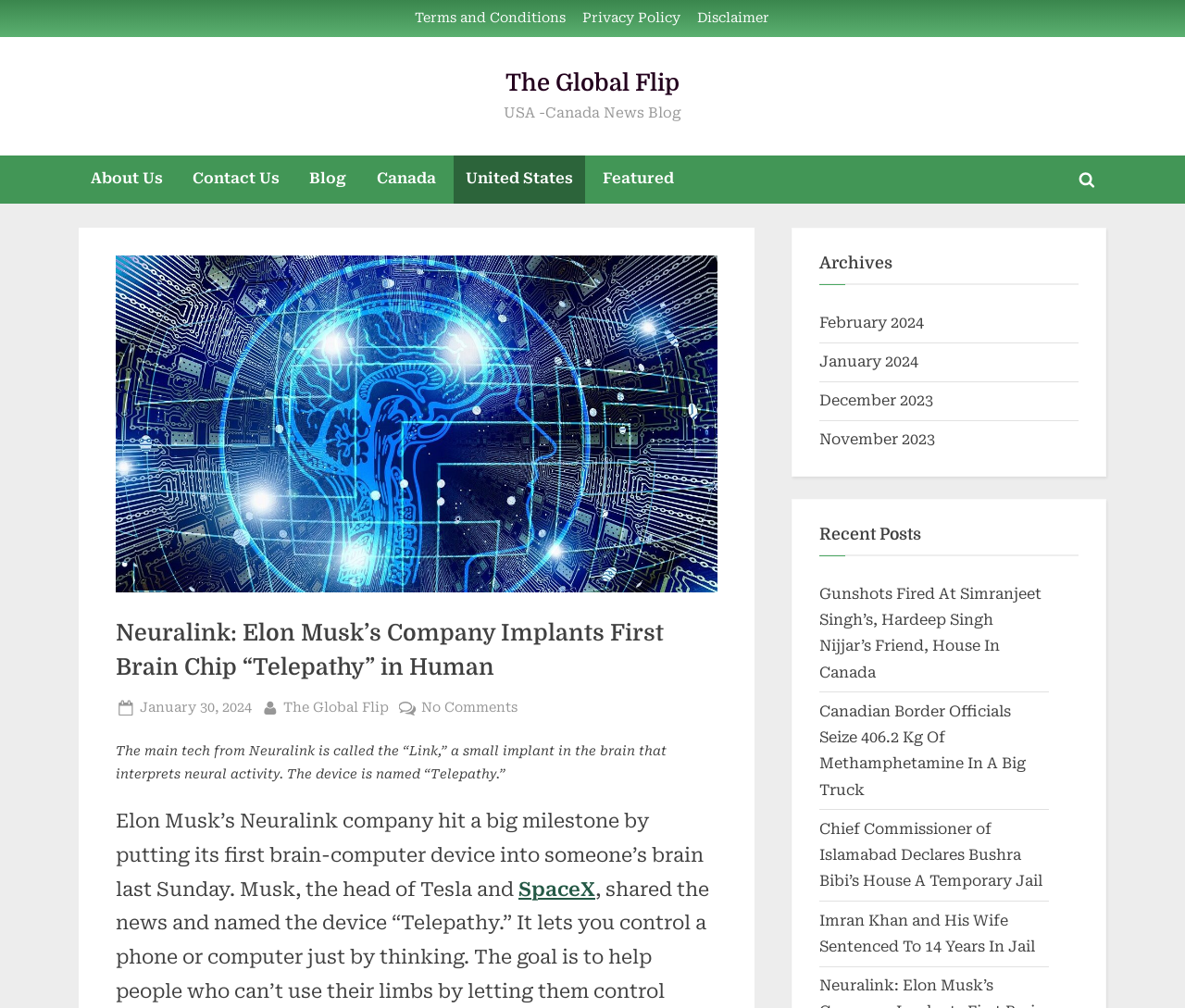Locate the bounding box coordinates of the region to be clicked to comply with the following instruction: "Click on Terms and Conditions". The coordinates must be four float numbers between 0 and 1, in the form [left, top, right, bottom].

[0.35, 0.011, 0.477, 0.028]